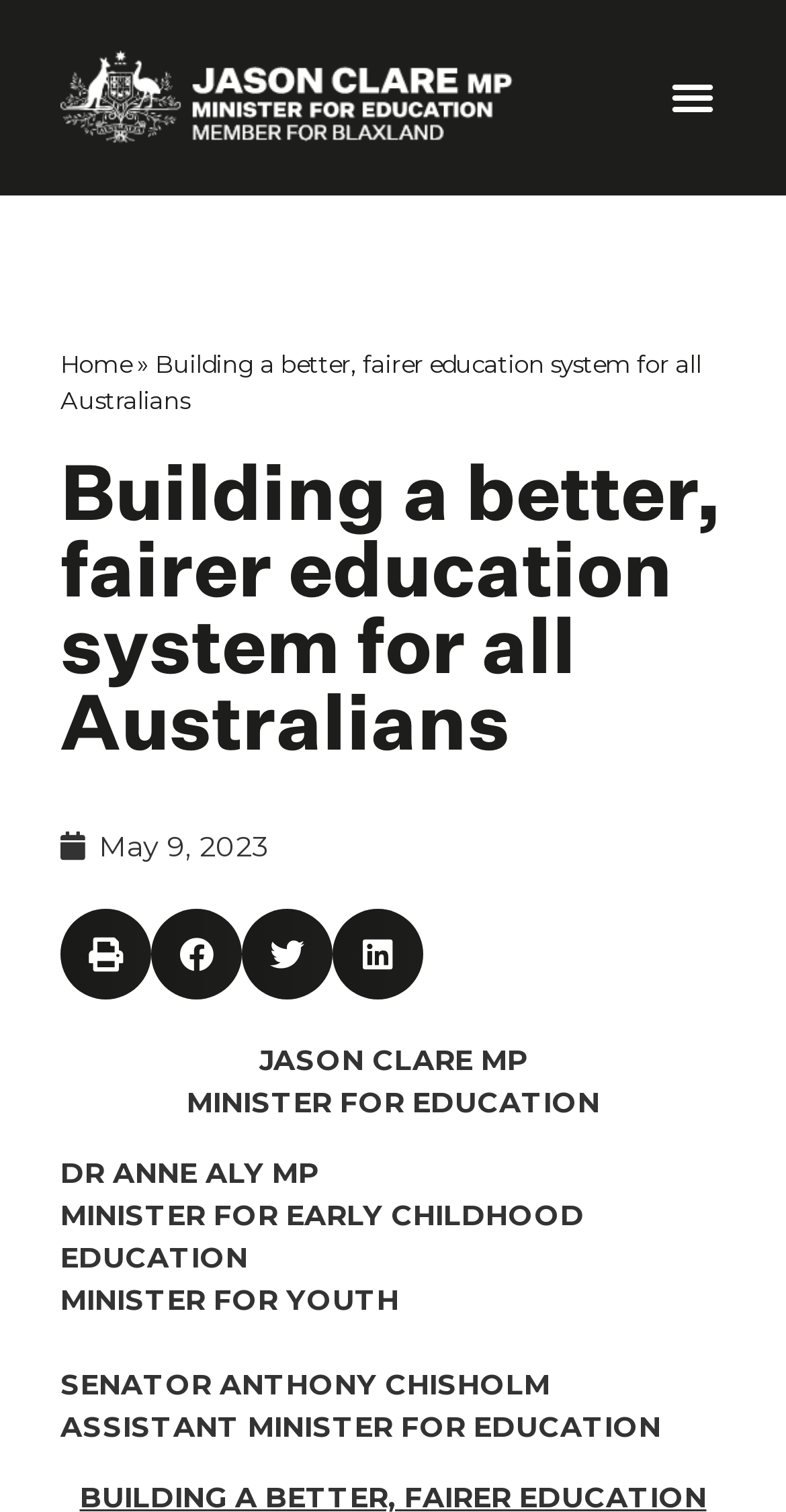How many social media sharing buttons are available?
Answer with a single word or phrase by referring to the visual content.

4